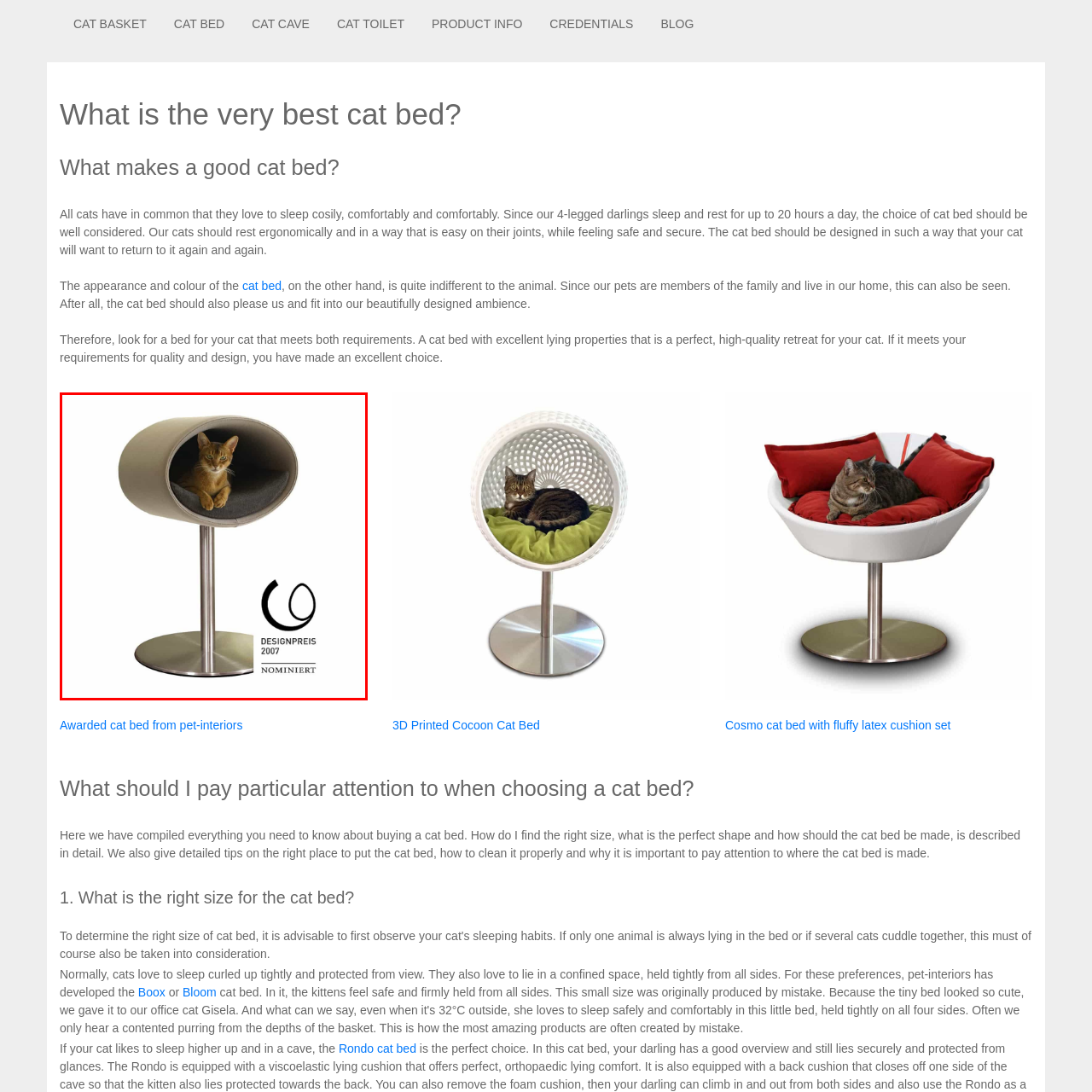Focus on the image outlined in red and offer a detailed answer to the question below, relying on the visual elements in the image:
What material is the stand of the cat bed made of?

The caption describes the stand as 'stylish metal', implying that the material used to make the stand is metal, which adds to the overall aesthetic appeal of the cat bed.